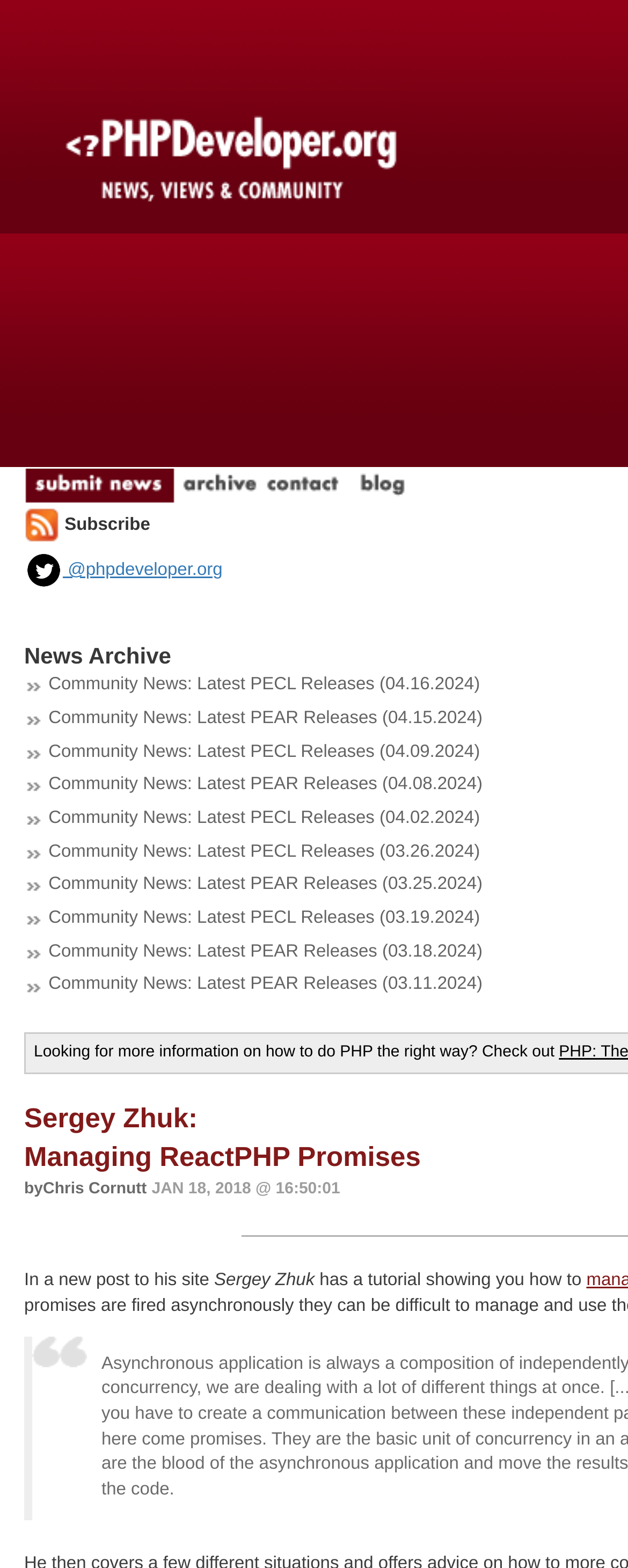Locate the bounding box coordinates of the area you need to click to fulfill this instruction: 'Subscribe to the newsletter'. The coordinates must be in the form of four float numbers ranging from 0 to 1: [left, top, right, bottom].

[0.103, 0.329, 0.239, 0.341]